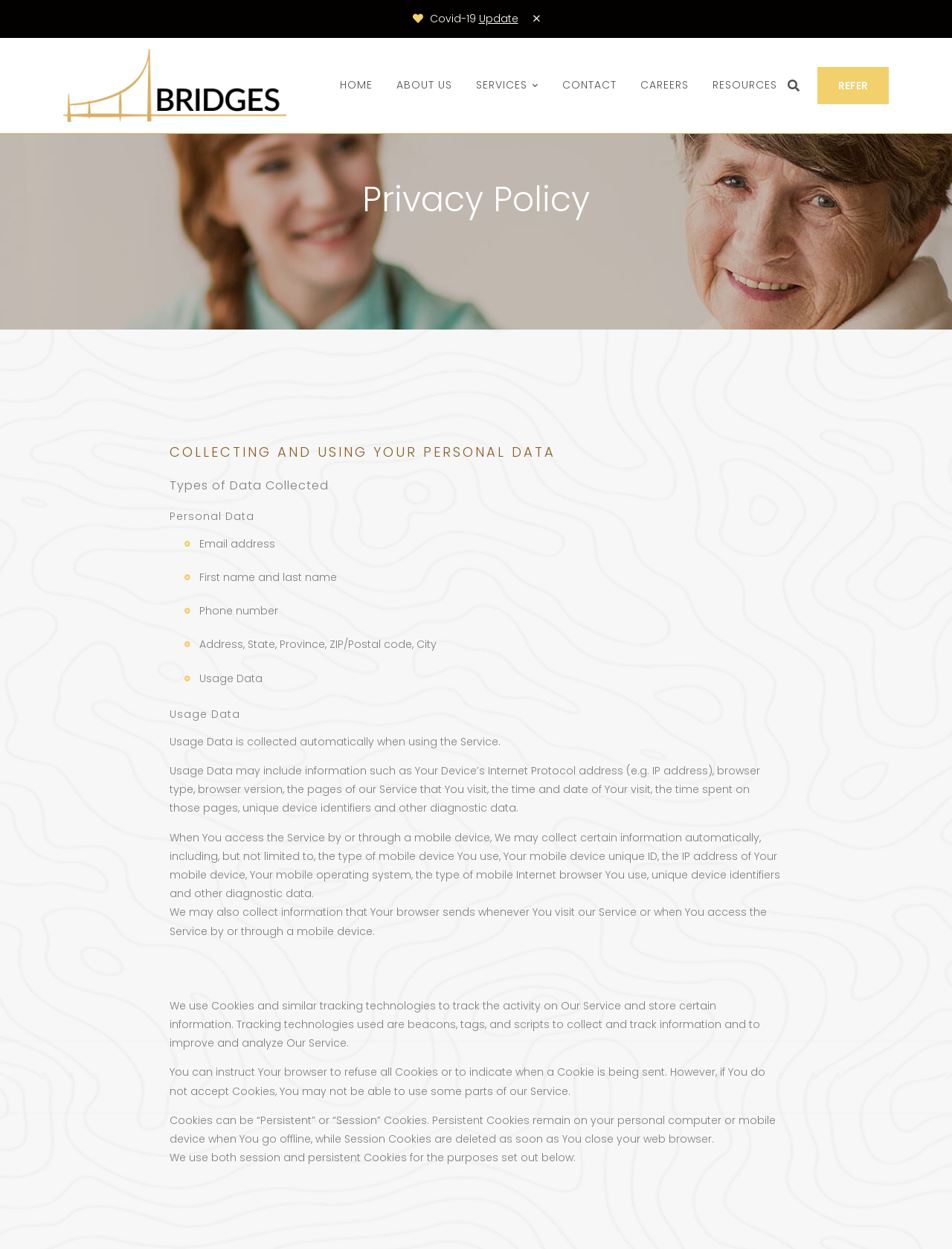Pinpoint the bounding box coordinates for the area that should be clicked to perform the following instruction: "Click the 'SERVICES' link".

[0.489, 0.039, 0.577, 0.098]